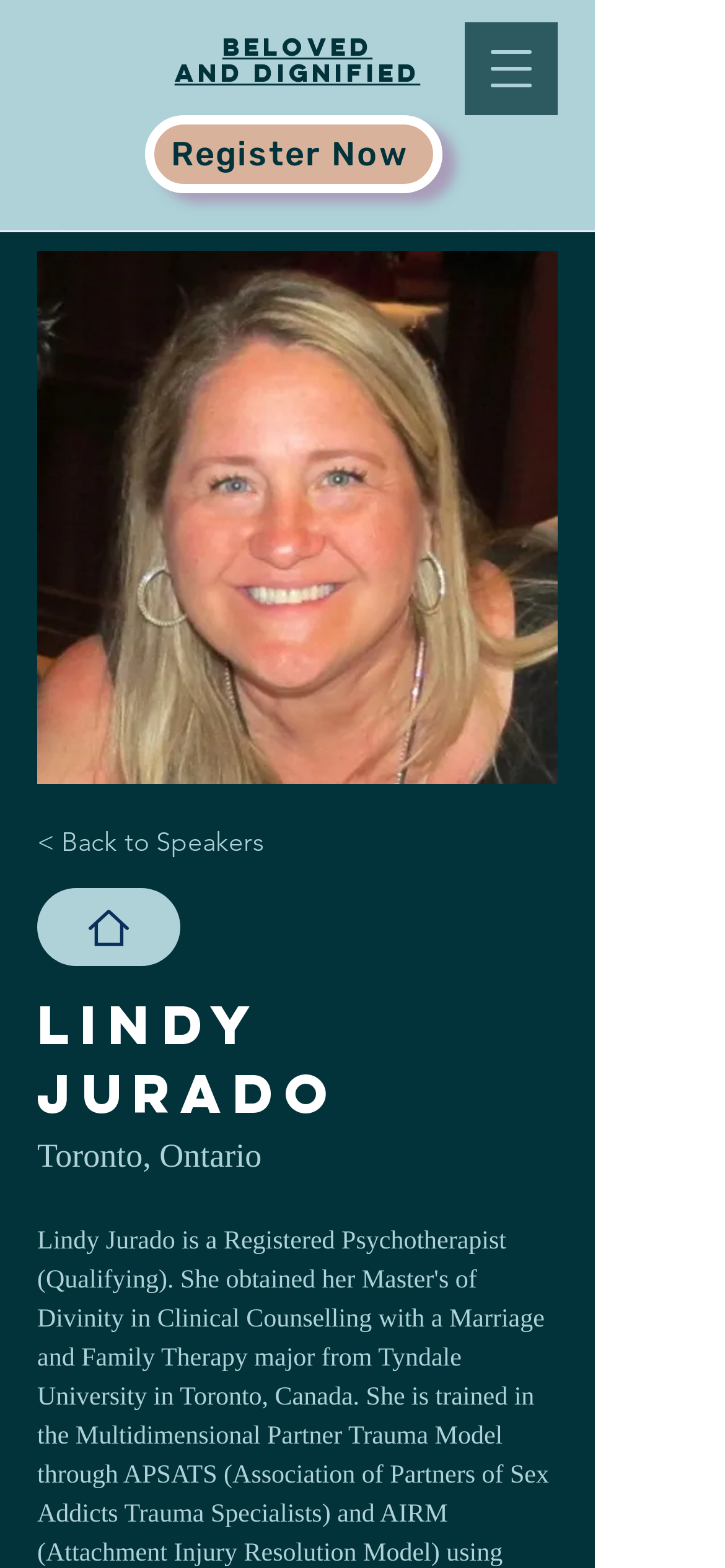How many links are there on the page?
Refer to the image and answer the question using a single word or phrase.

4